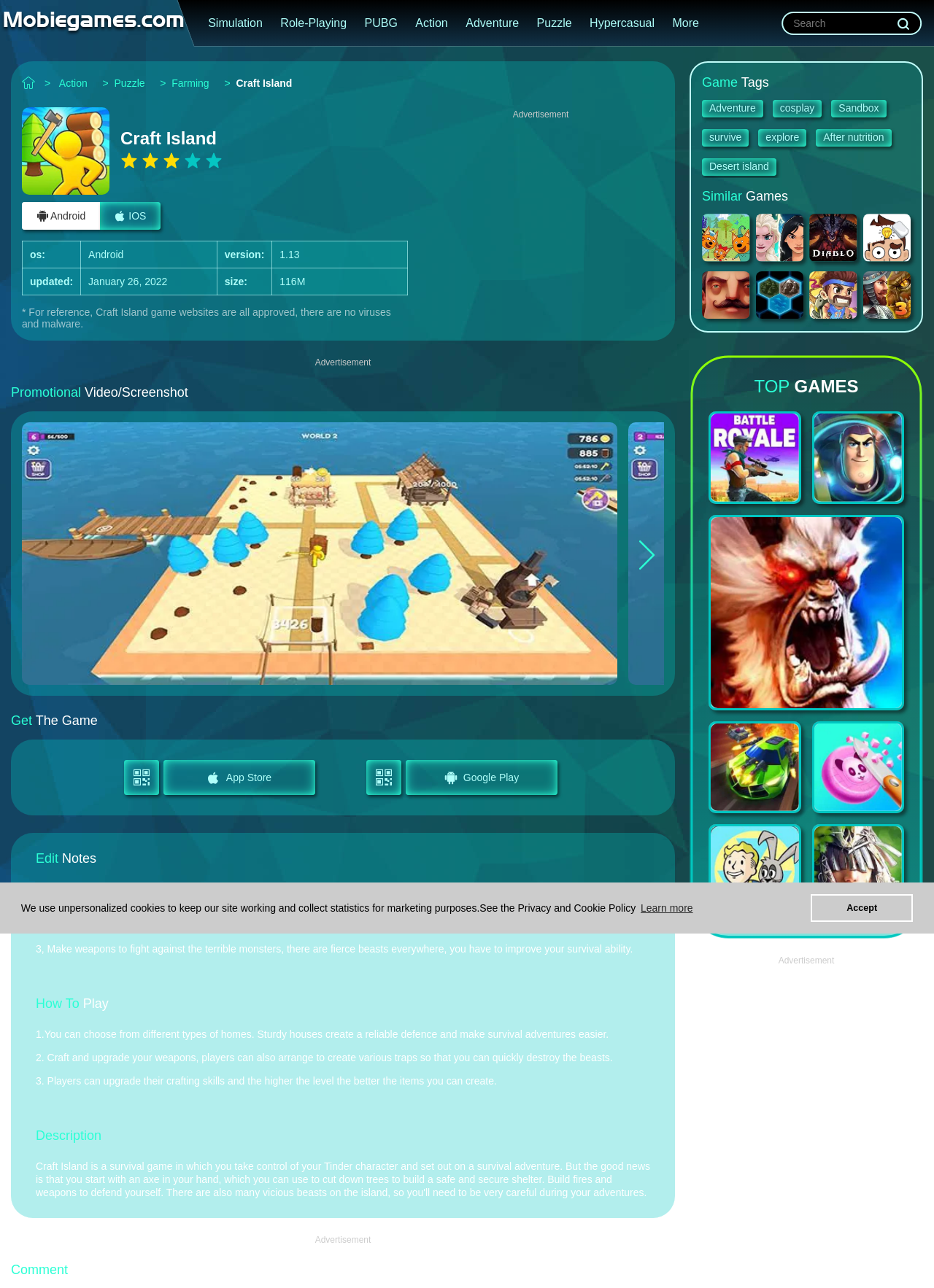What is the name of the game?
By examining the image, provide a one-word or phrase answer.

Craft Island